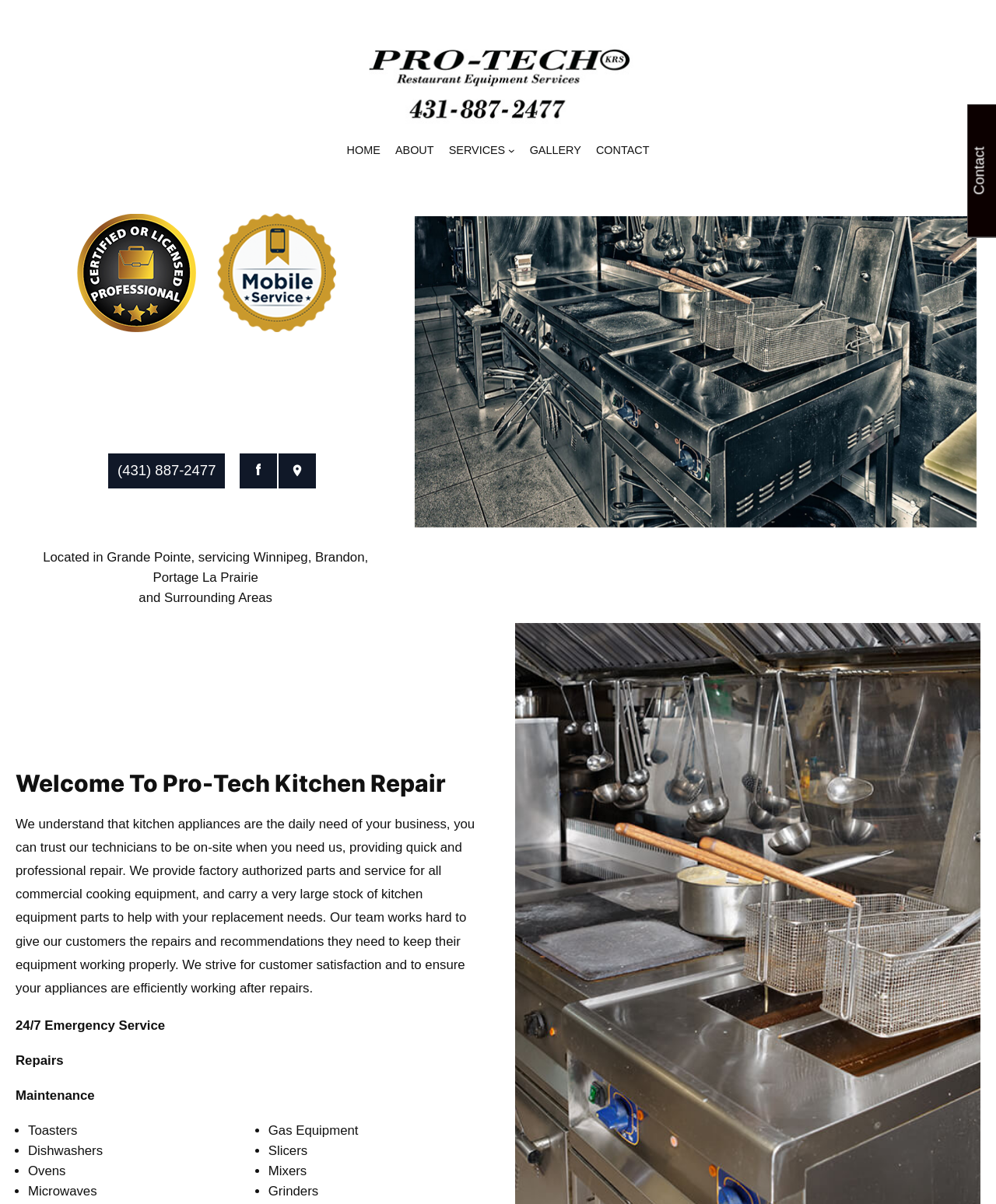Summarize the webpage with intricate details.

The webpage is about Pro-Tech, a company that provides commercial appliance repair services in Winnipeg and surrounding areas. At the top left corner, there is a logo of Pro-Tech KRS, accompanied by a navigation menu with links to HOME, ABOUT, SERVICES, GALLERY, and CONTACT. Below the navigation menu, there are two badges, one indicating that the professionals are certified or licensed, and the other indicating that they provide mobile service.

On the right side of the badges, there is a phone number and social media links. Below these, there is a paragraph of text that describes the company's location and services. The company is located in Grande Pointe and serves Winnipeg, Brandon, Portage La Prairie, and surrounding areas.

To the right of this text, there is a large image of a commercial deep fryer. Below this image, there is a heading that welcomes visitors to Pro-Tech Kitchen Repair. The following paragraph describes the company's services, including their ability to provide quick and professional repair, factory-authorized parts, and a large stock of kitchen equipment parts.

Below this paragraph, there are three short lines of text that highlight the company's 24/7 emergency service, repairs, and maintenance services. Following this, there are two lists of services provided, one on the left and one on the right. The left list includes services such as toasters, dishwashers, ovens, and microwaves, while the right list includes services such as gas equipment, slicers, mixers, and grinders.